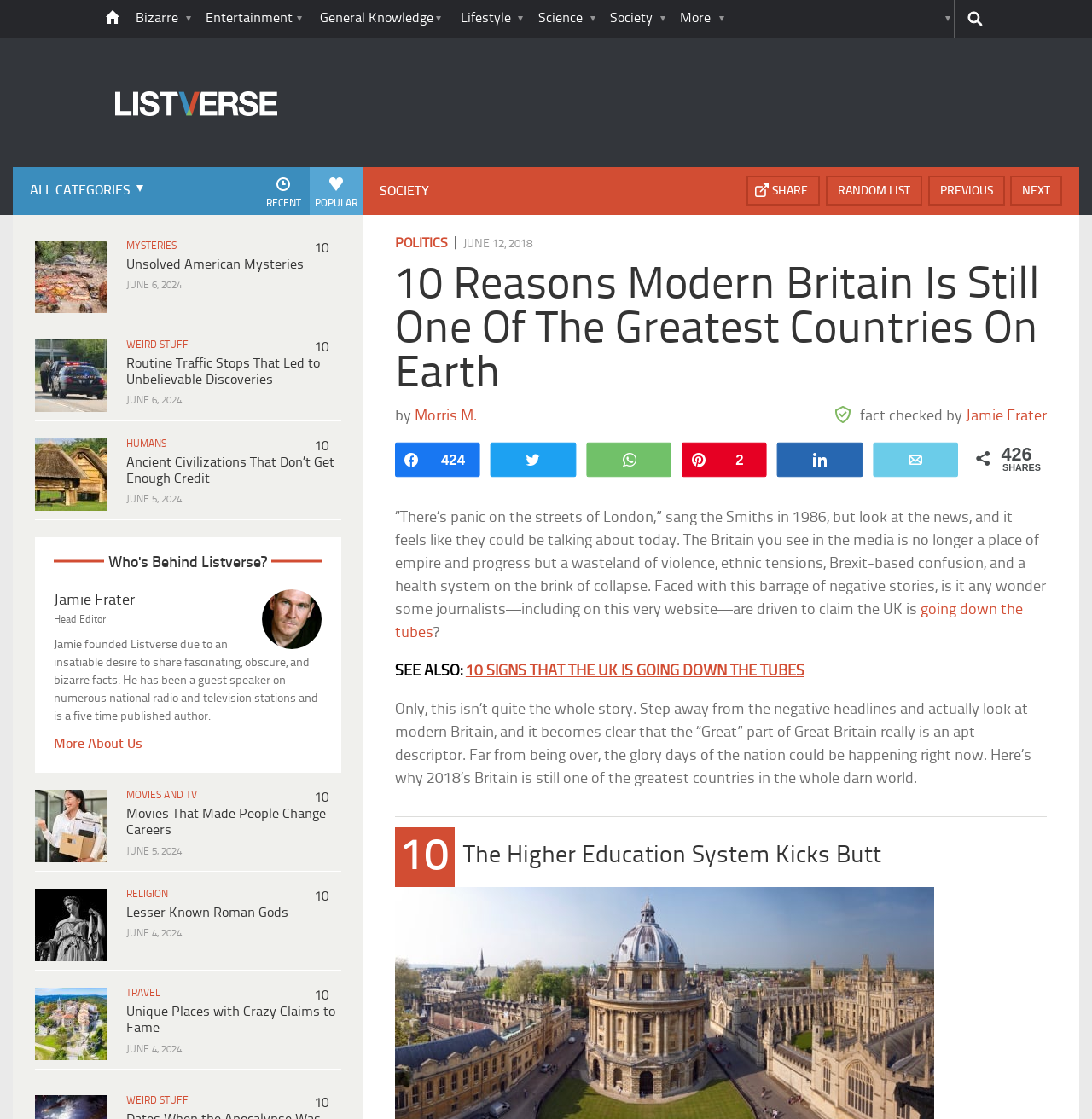Can you provide the bounding box coordinates for the element that should be clicked to implement the instruction: "Learn more about the author Jamie Frater"?

[0.147, 0.573, 0.195, 0.582]